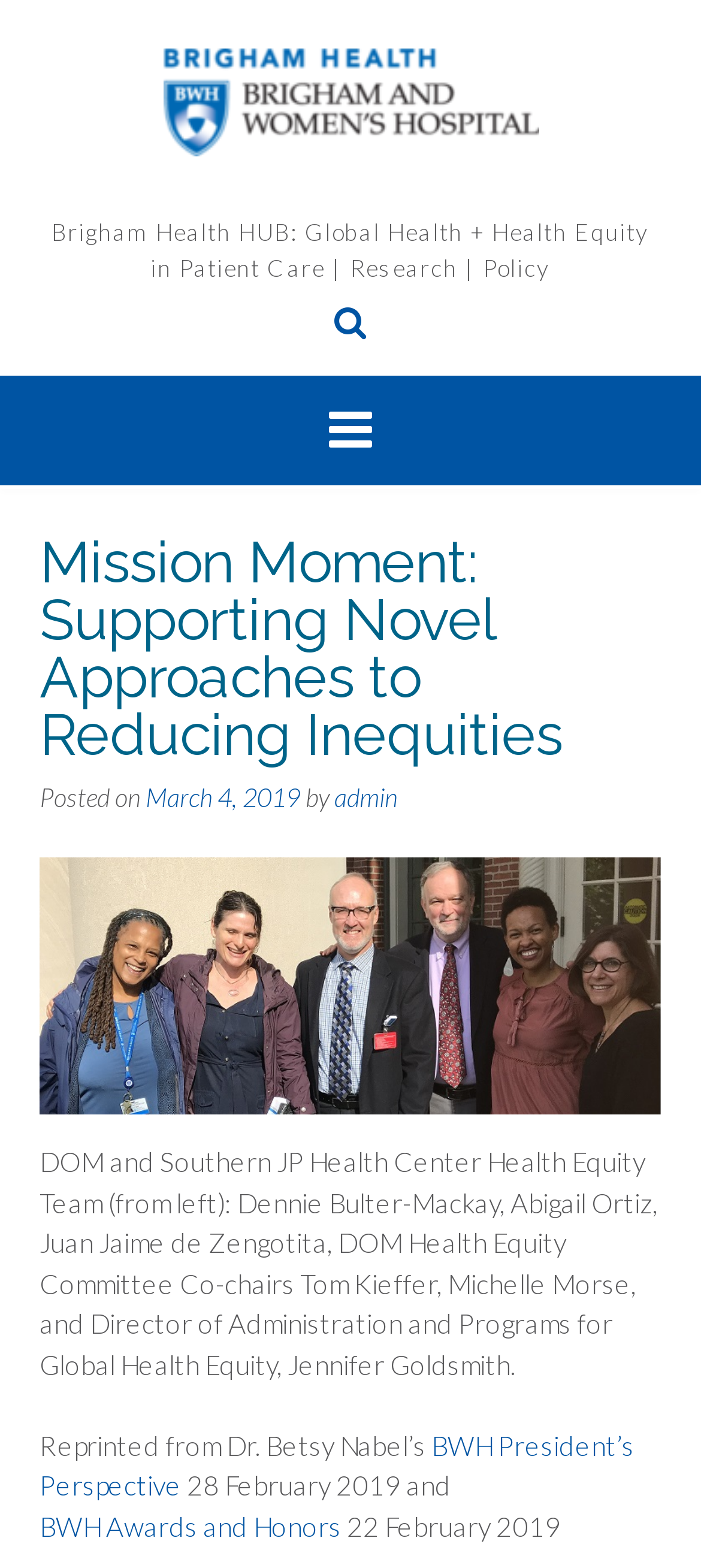What is the name of the author of the reprinted article?
Please give a detailed and elaborate explanation in response to the question.

I found the answer by reading the text below the figure, which mentions 'Reprinted from Dr. Betsy Nabel’s BWH President’s Perspective'.